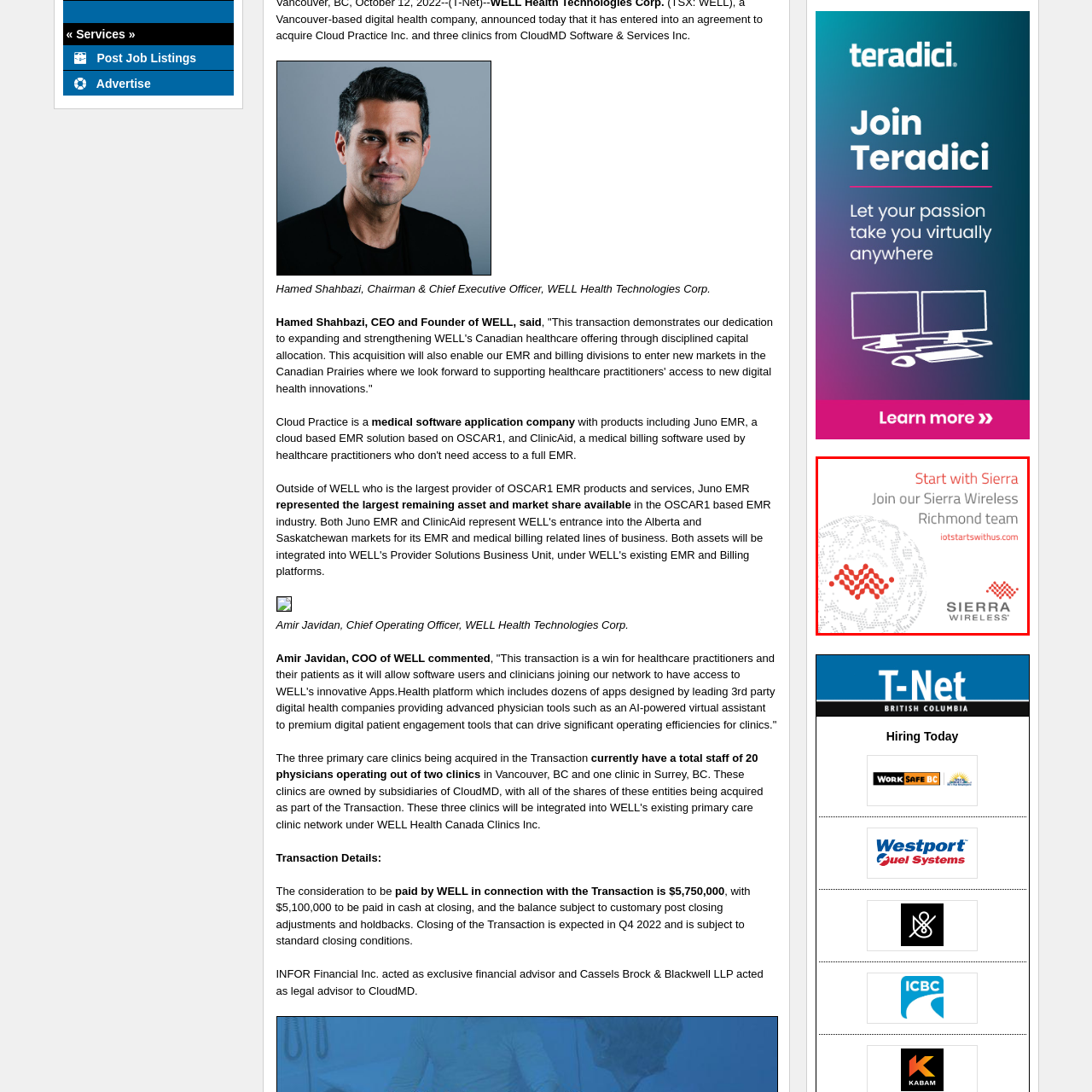What is the focus of the company's technology?
Direct your attention to the area of the image outlined in red and provide a detailed response based on the visual information available.

The design of the advertisement includes a visually appealing graphic featuring a network-like pattern in the background, which echoes the company's focus on IoT (Internet of Things) technologies.